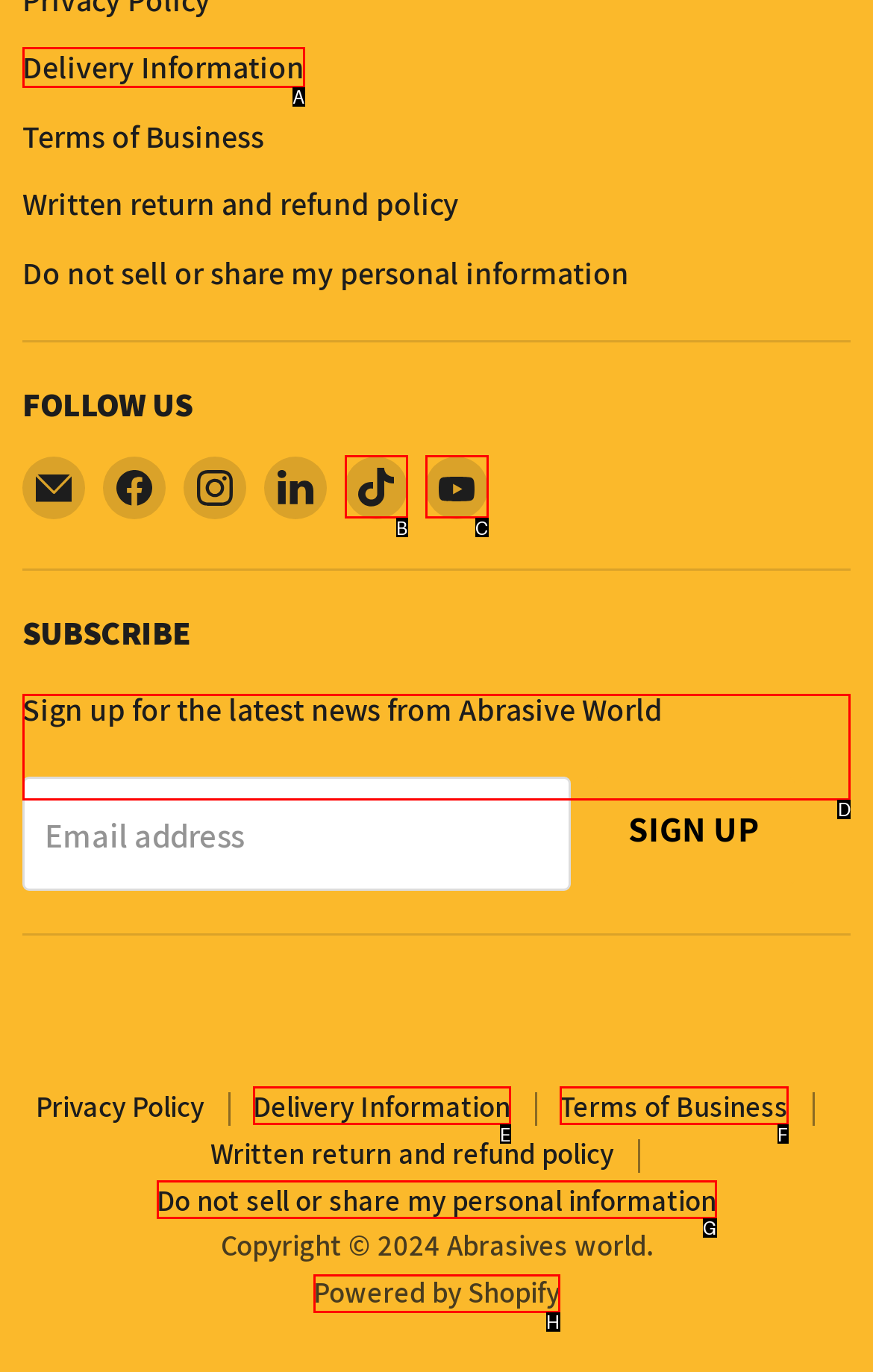Tell me which UI element to click to fulfill the given task: Learn about Abrasives world. Respond with the letter of the correct option directly.

D